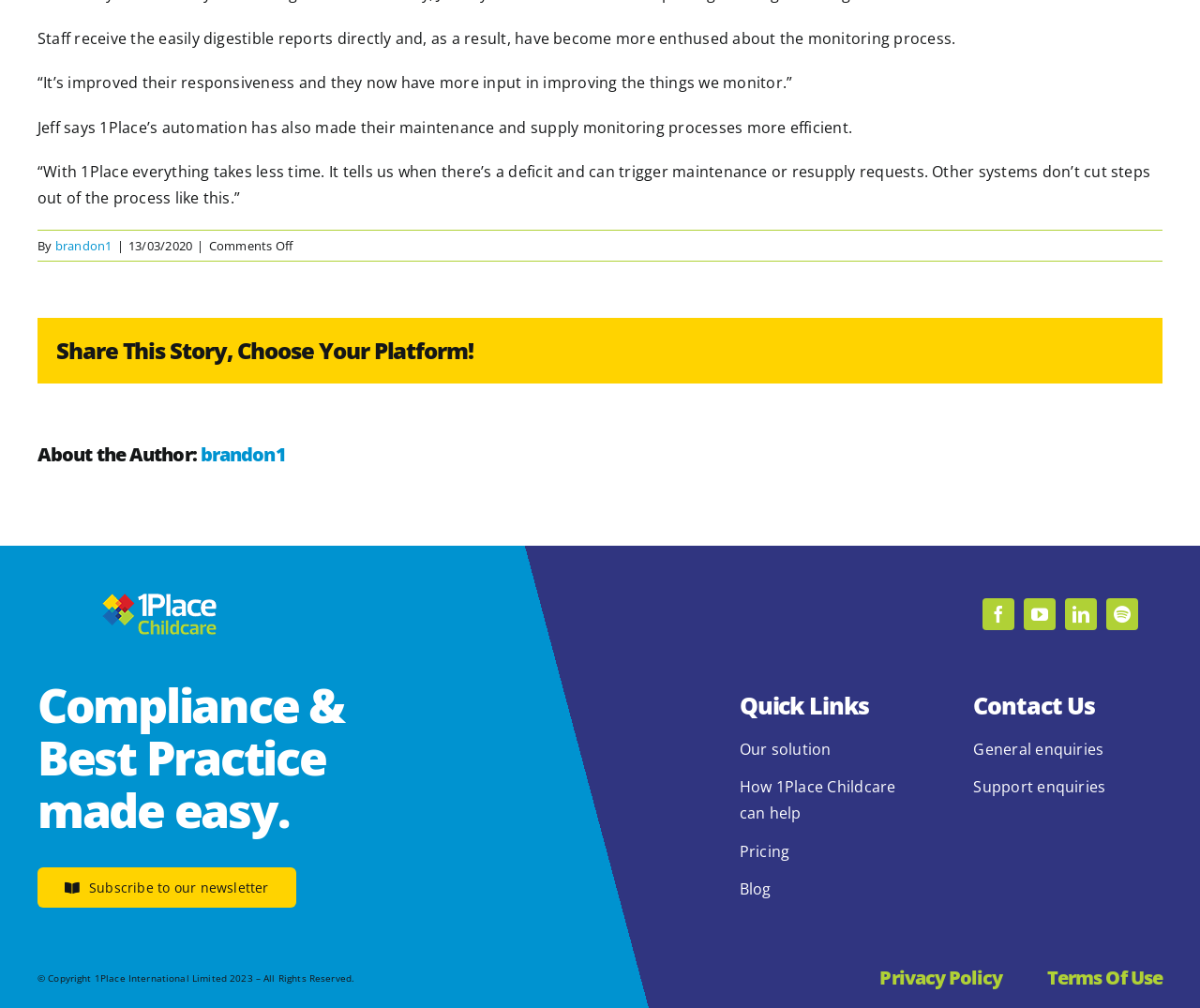Could you highlight the region that needs to be clicked to execute the instruction: "Click the 'About' link"?

None